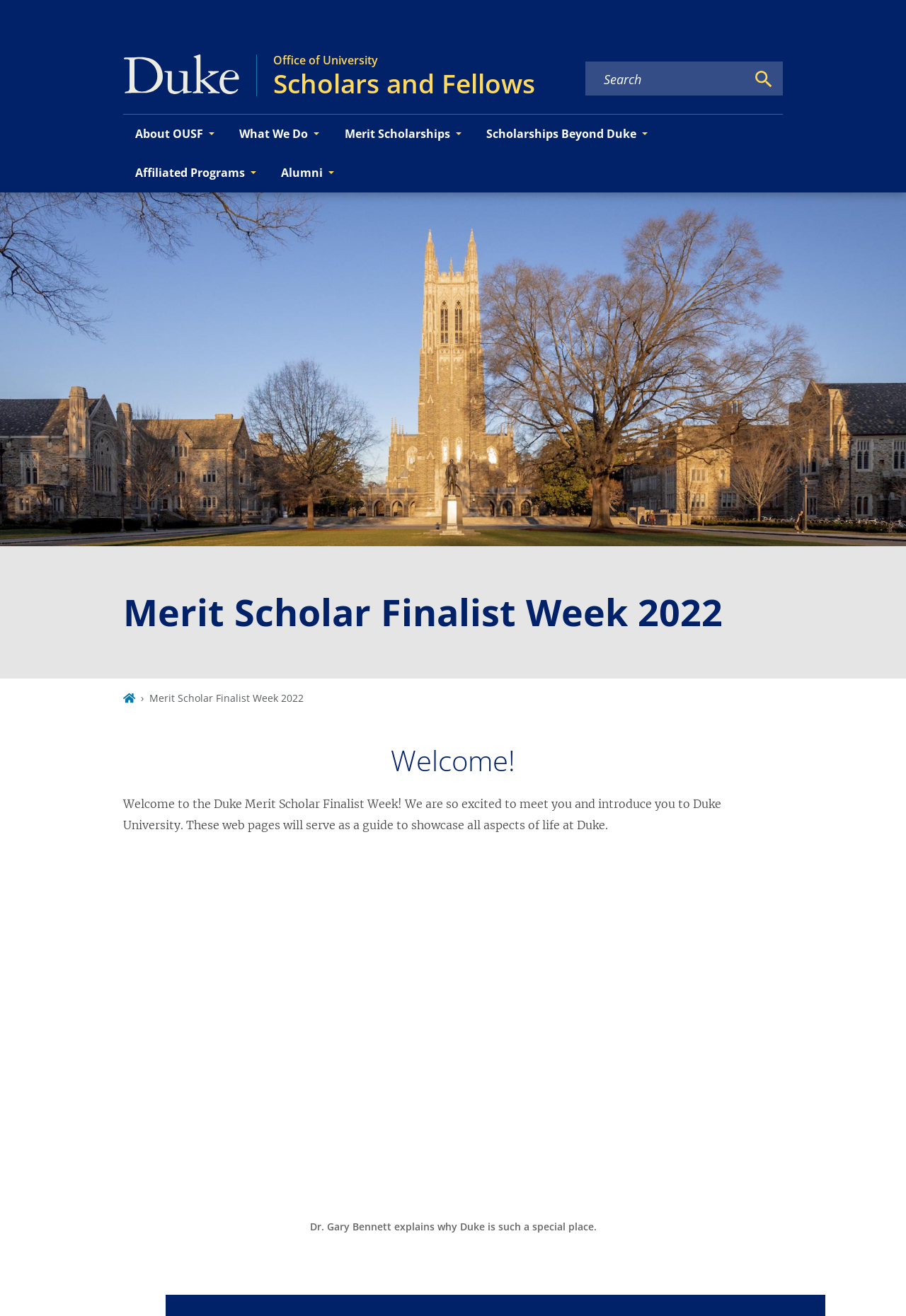What is the purpose of this webpage?
Can you provide a detailed and comprehensive answer to the question?

The purpose of this webpage can be inferred from the text 'These web pages will serve as a guide to showcase all aspects of life at Duke.' which suggests that the webpage is intended to provide information about life at Duke University.